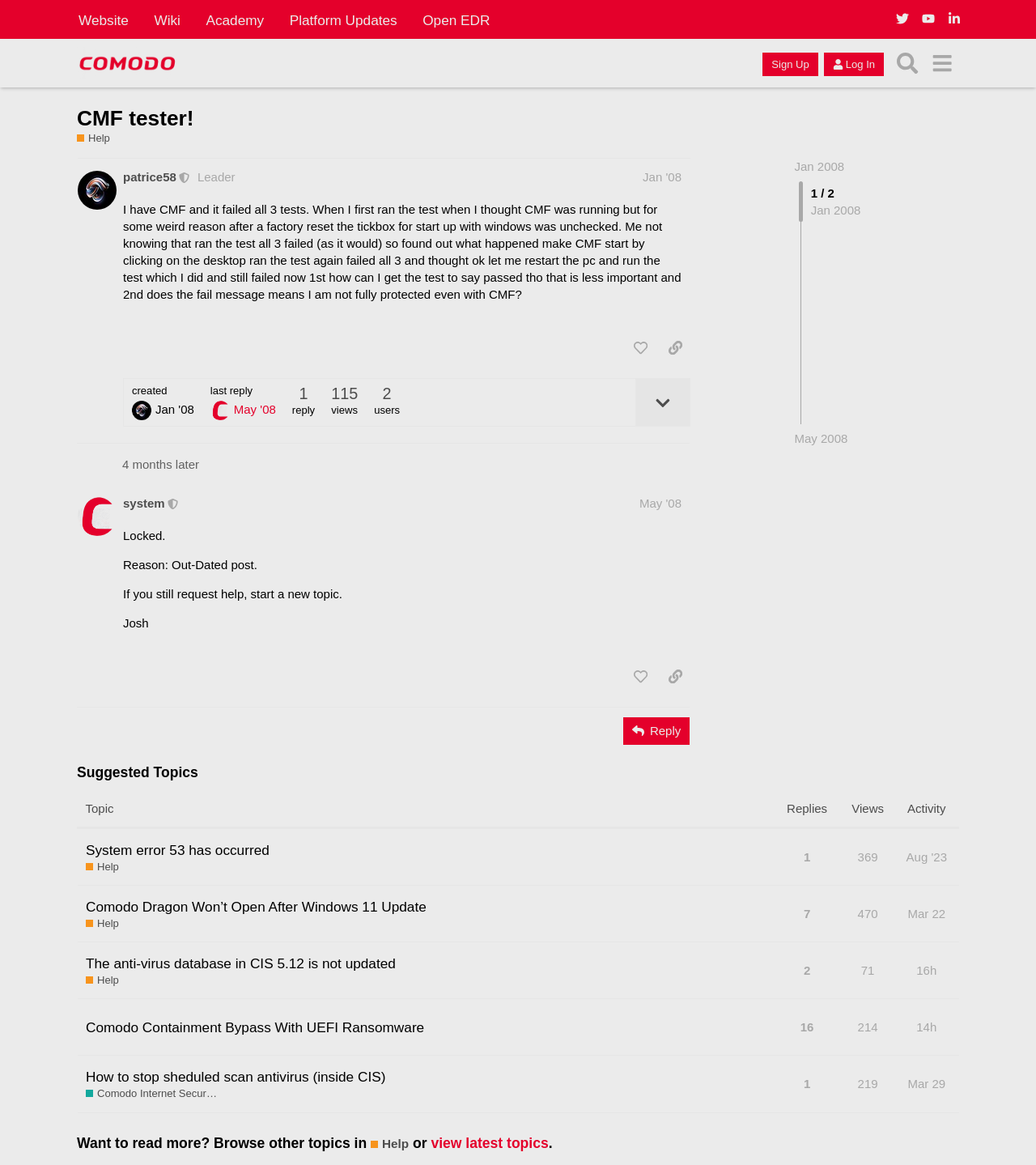From the webpage screenshot, predict the bounding box coordinates (top-left x, top-left y, bottom-right x, bottom-right y) for the UI element described here: alt="Comodo Forum"

[0.074, 0.04, 0.172, 0.068]